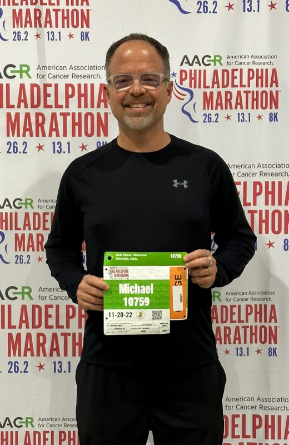From the image, can you give a detailed response to the question below:
How many months did it take Mike Neal to complete the Philadelphia Marathon?

According to the caption, Mike Neal completed the Philadelphia Marathon in just eight months with the support of a coach, which suggests that his transformation from being winded to completing the marathon took eight months.